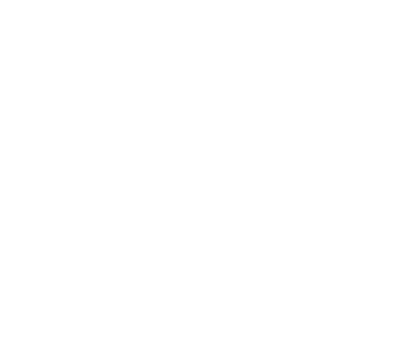What is the design focus of the Port of Gaspé facilities?
Look at the screenshot and provide an in-depth answer.

According to the caption, the facilities are designed to accommodate various services, ensuring safety and efficiency for all marine operations, which suggests that safety and efficiency are the primary design focuses.